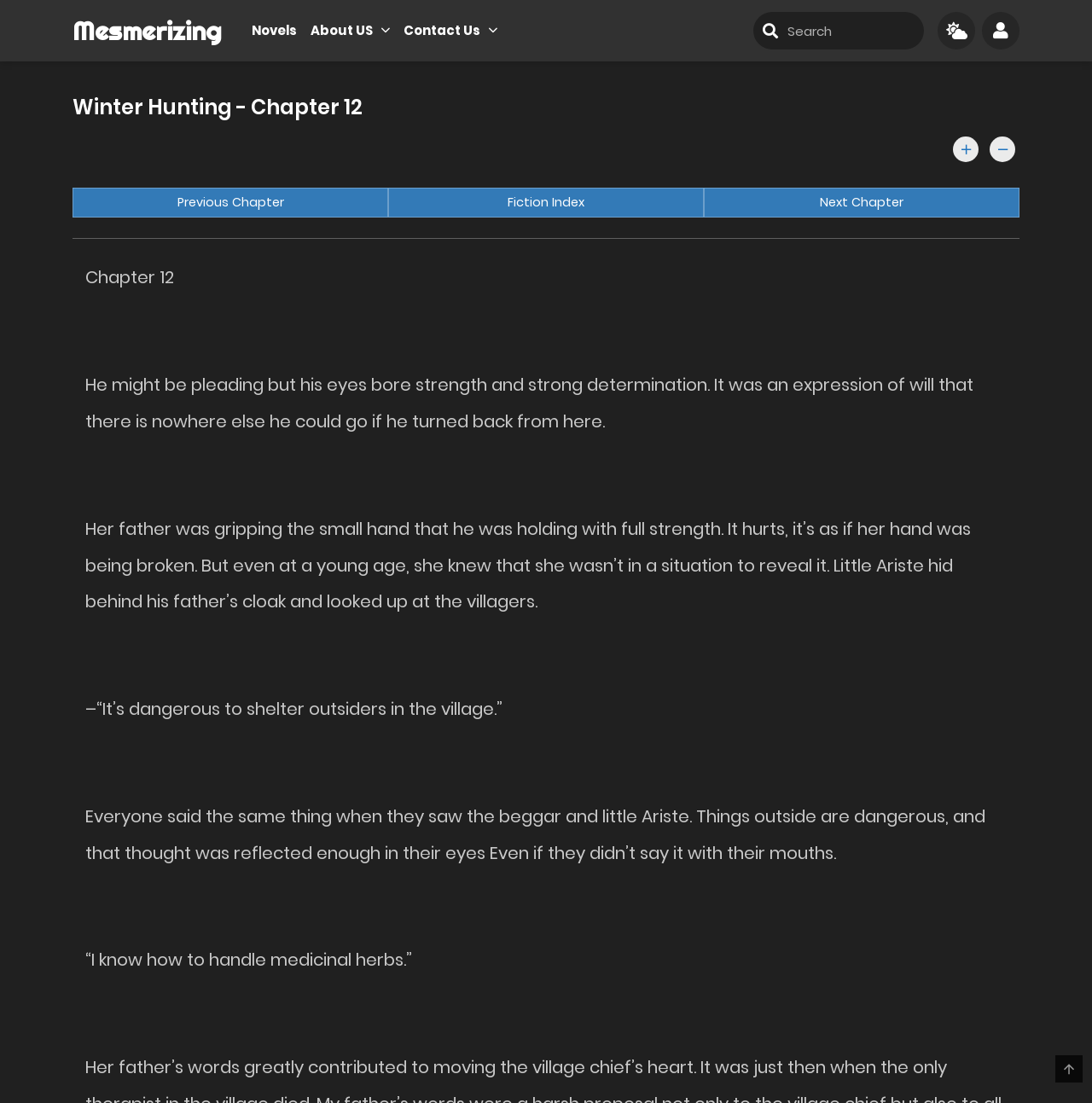Examine the image carefully and respond to the question with a detailed answer: 
What is the name of the novel?

I inferred this answer by looking at the heading 'Winter Hunting - Chapter 12' which suggests that 'Winter Hunting' is the name of the novel and 'Chapter 12' is the current chapter being read.